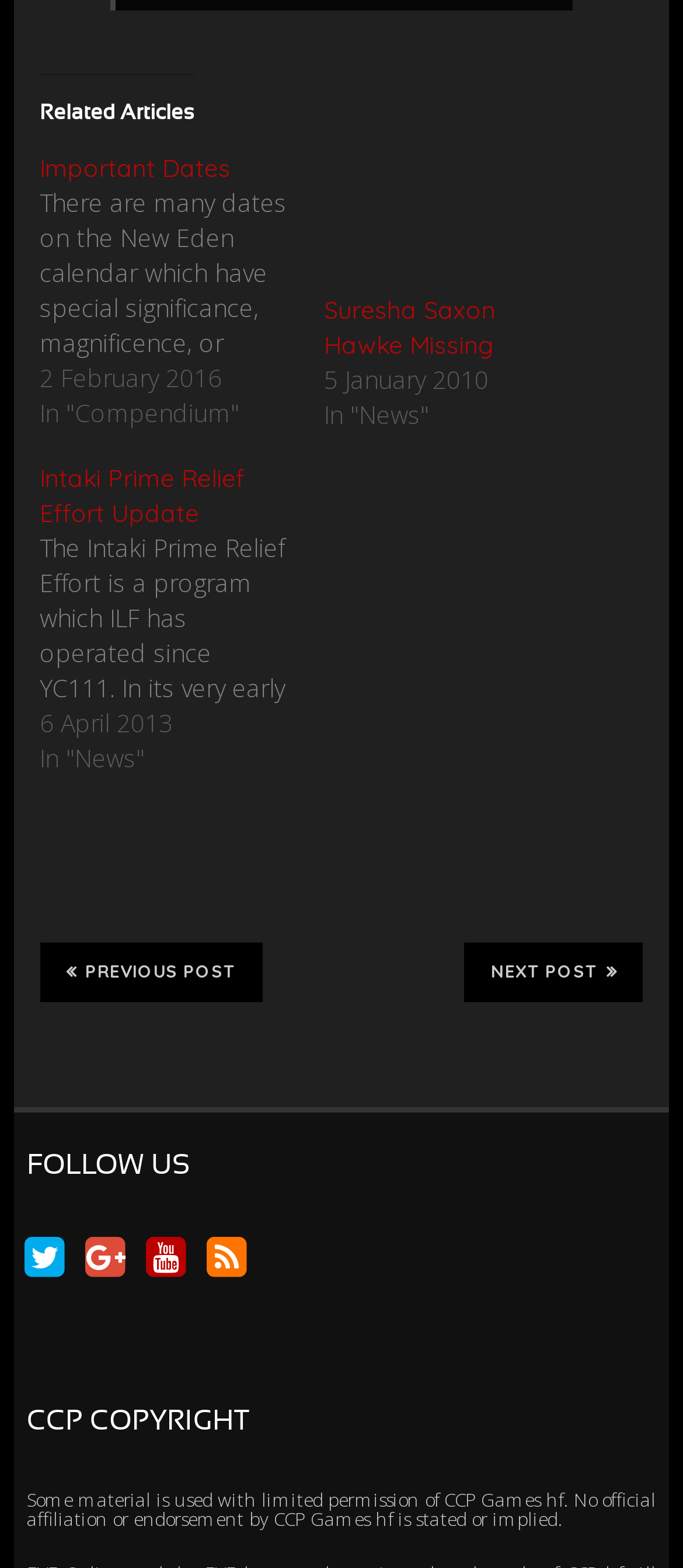Please indicate the bounding box coordinates for the clickable area to complete the following task: "Follow on Facebook". The coordinates should be specified as four float numbers between 0 and 1, i.e., [left, top, right, bottom].

[0.031, 0.788, 0.1, 0.818]